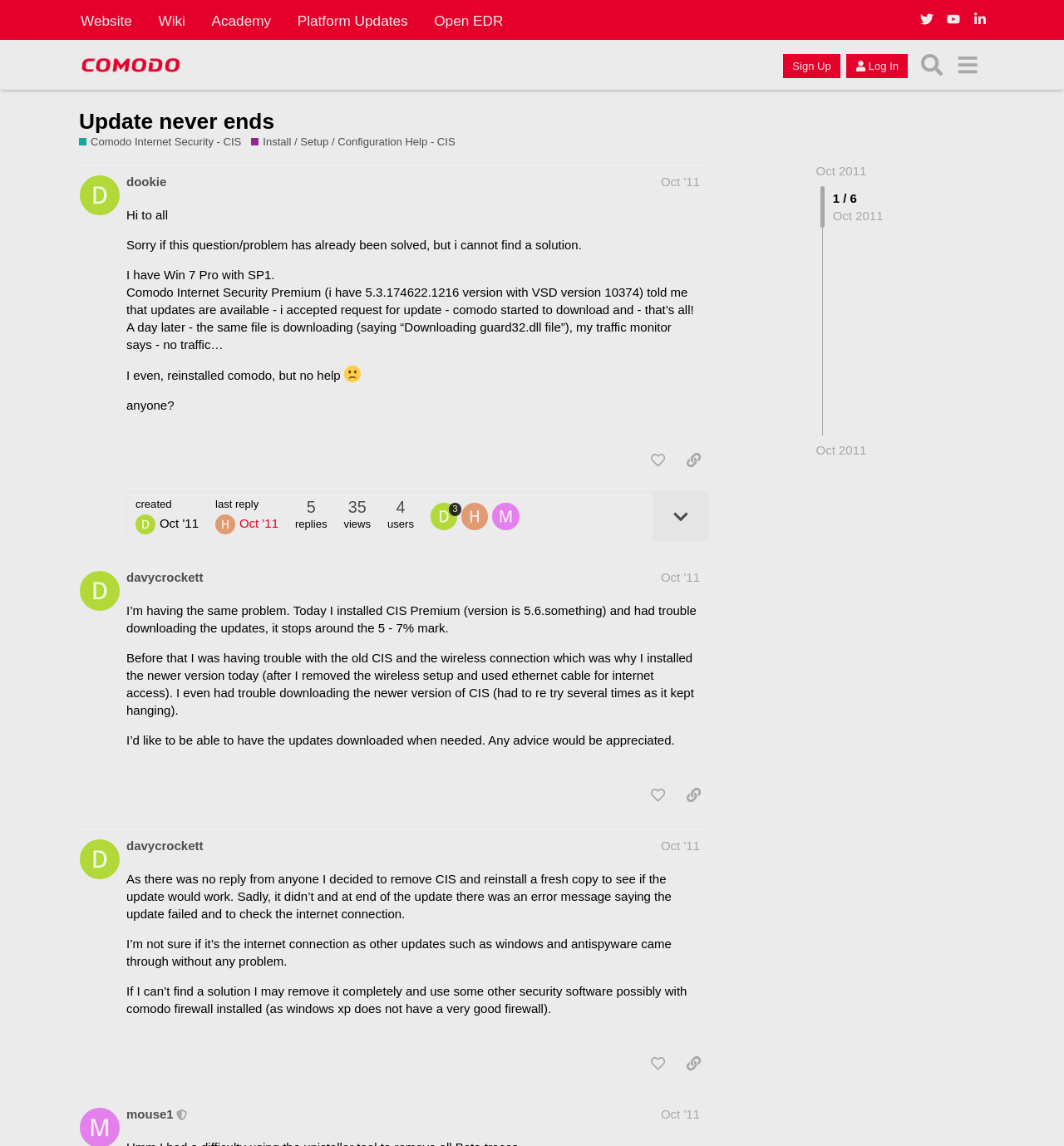Find the bounding box coordinates for the area you need to click to carry out the instruction: "Share a link to the first post". The coordinates should be four float numbers between 0 and 1, indicated as [left, top, right, bottom].

[0.637, 0.389, 0.666, 0.414]